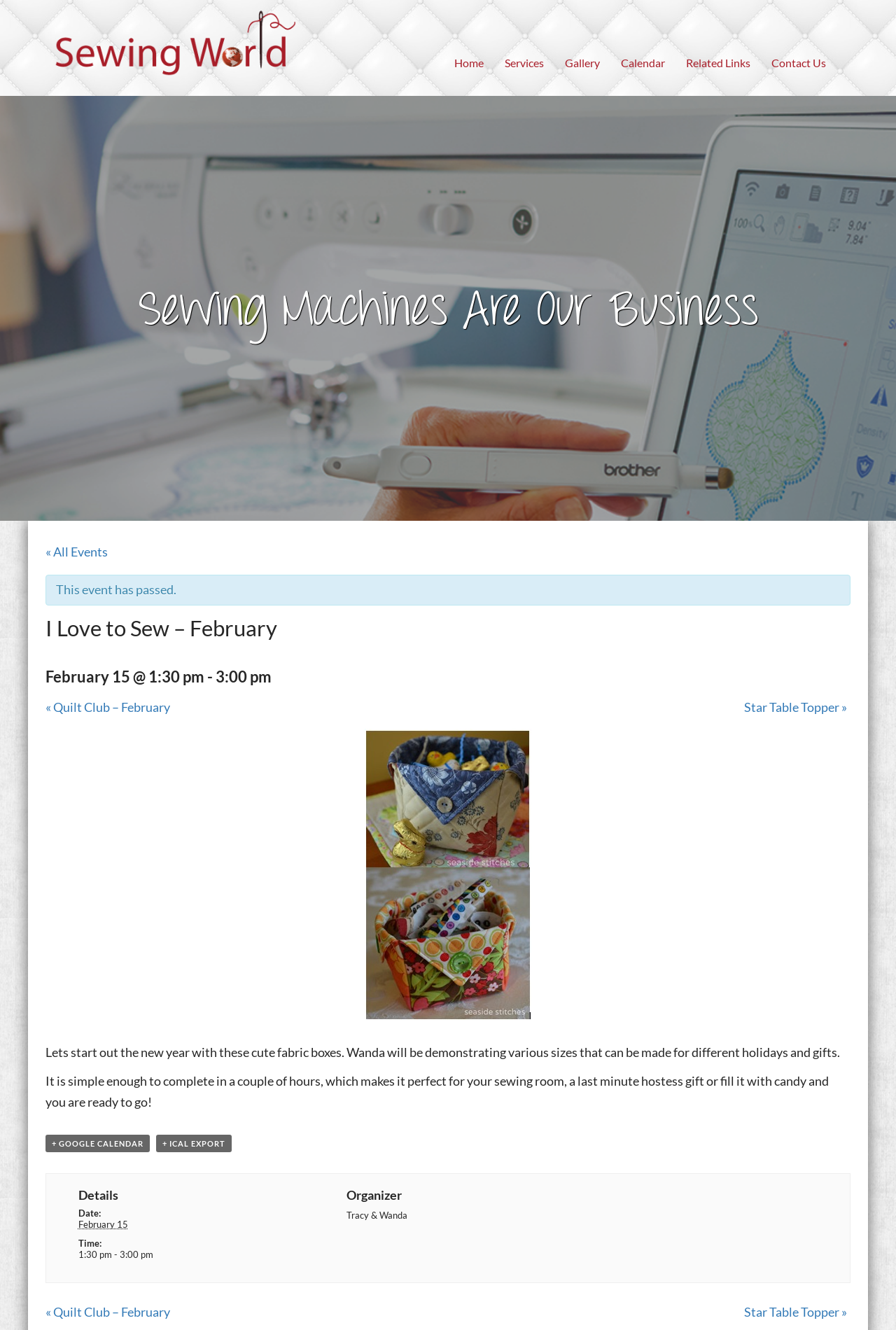Extract the bounding box coordinates for the UI element described as: "Related Links".

[0.754, 0.034, 0.849, 0.061]